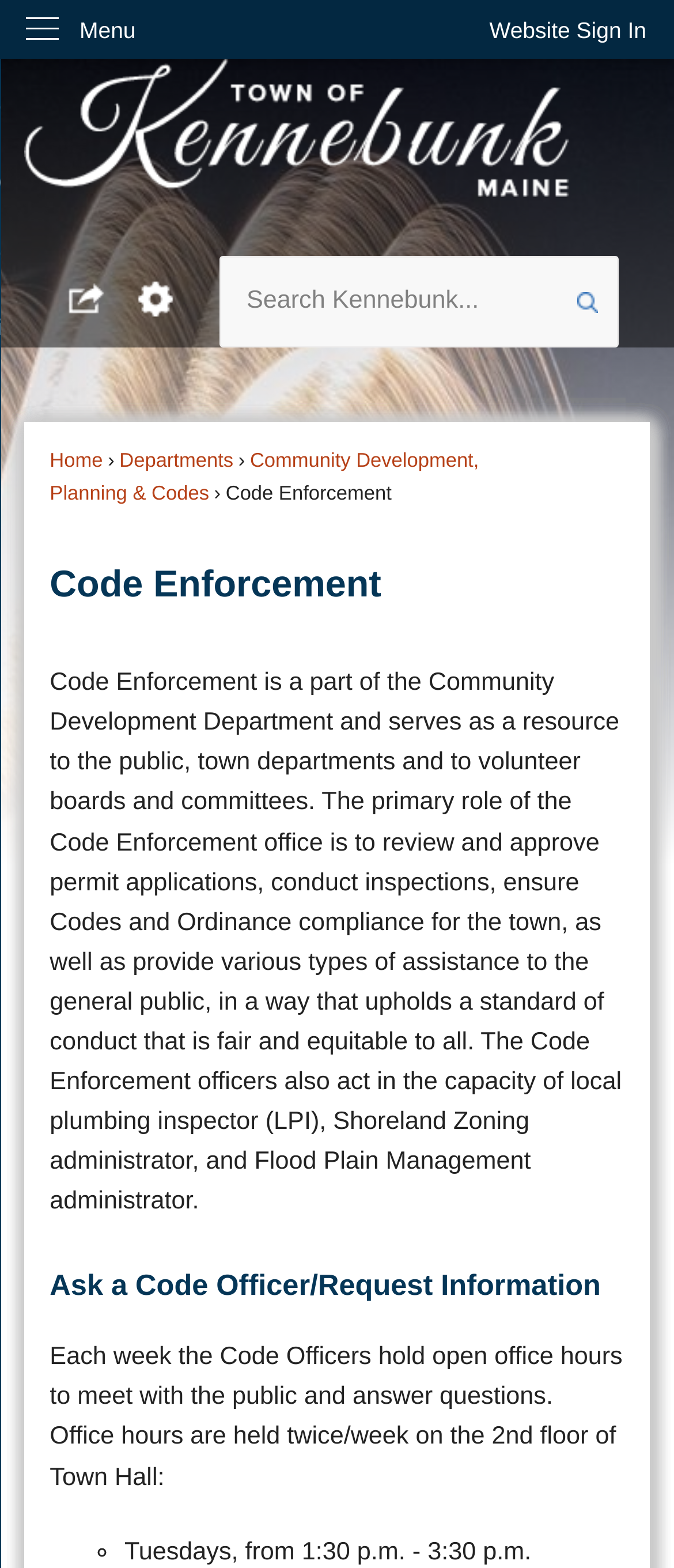Please specify the bounding box coordinates in the format (top-left x, top-left y, bottom-right x, bottom-right y), with values ranging from 0 to 1. Identify the bounding box for the UI component described as follows: Home

[0.074, 0.288, 0.153, 0.301]